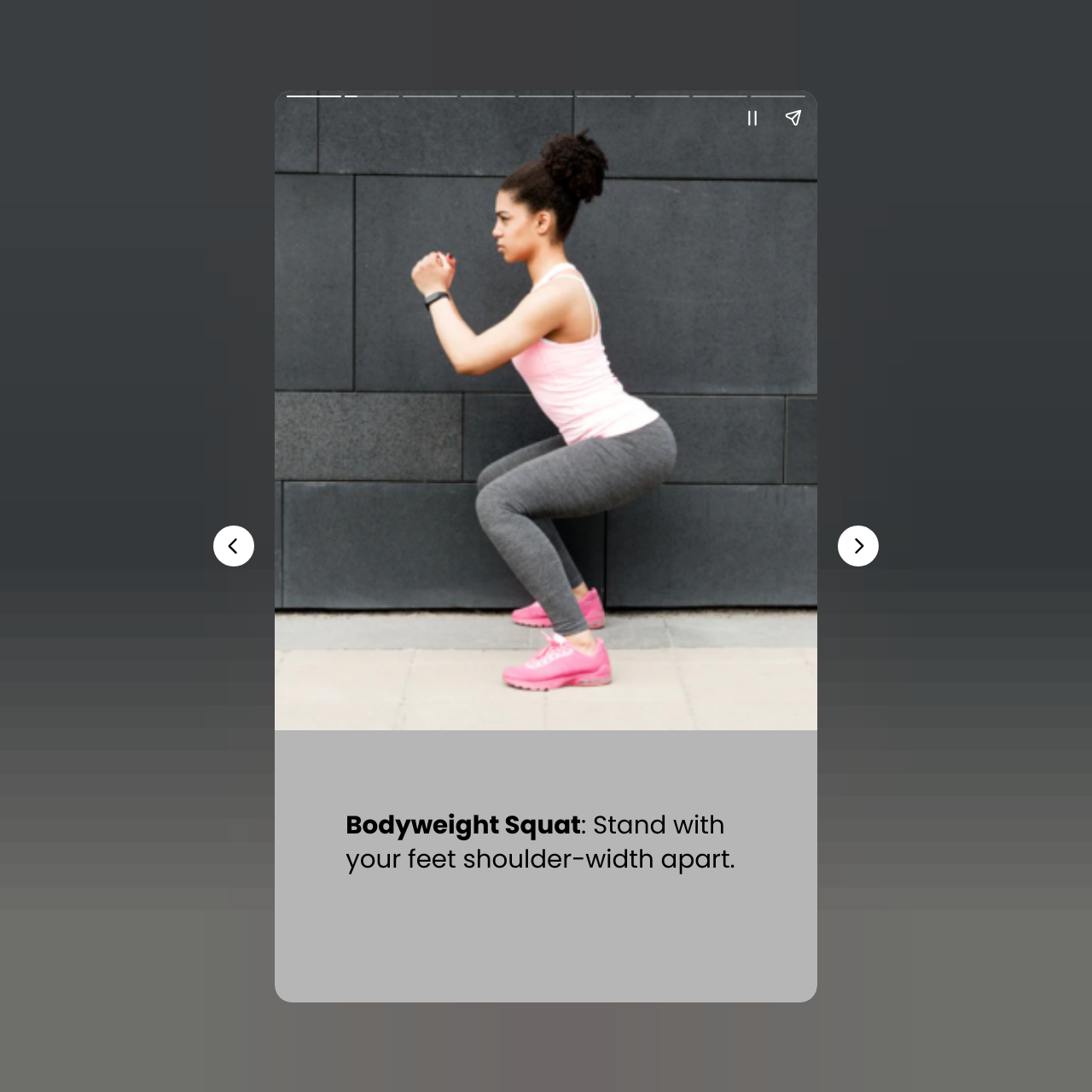Please respond in a single word or phrase: 
What is the position of the 'Share story' button?

Top-right